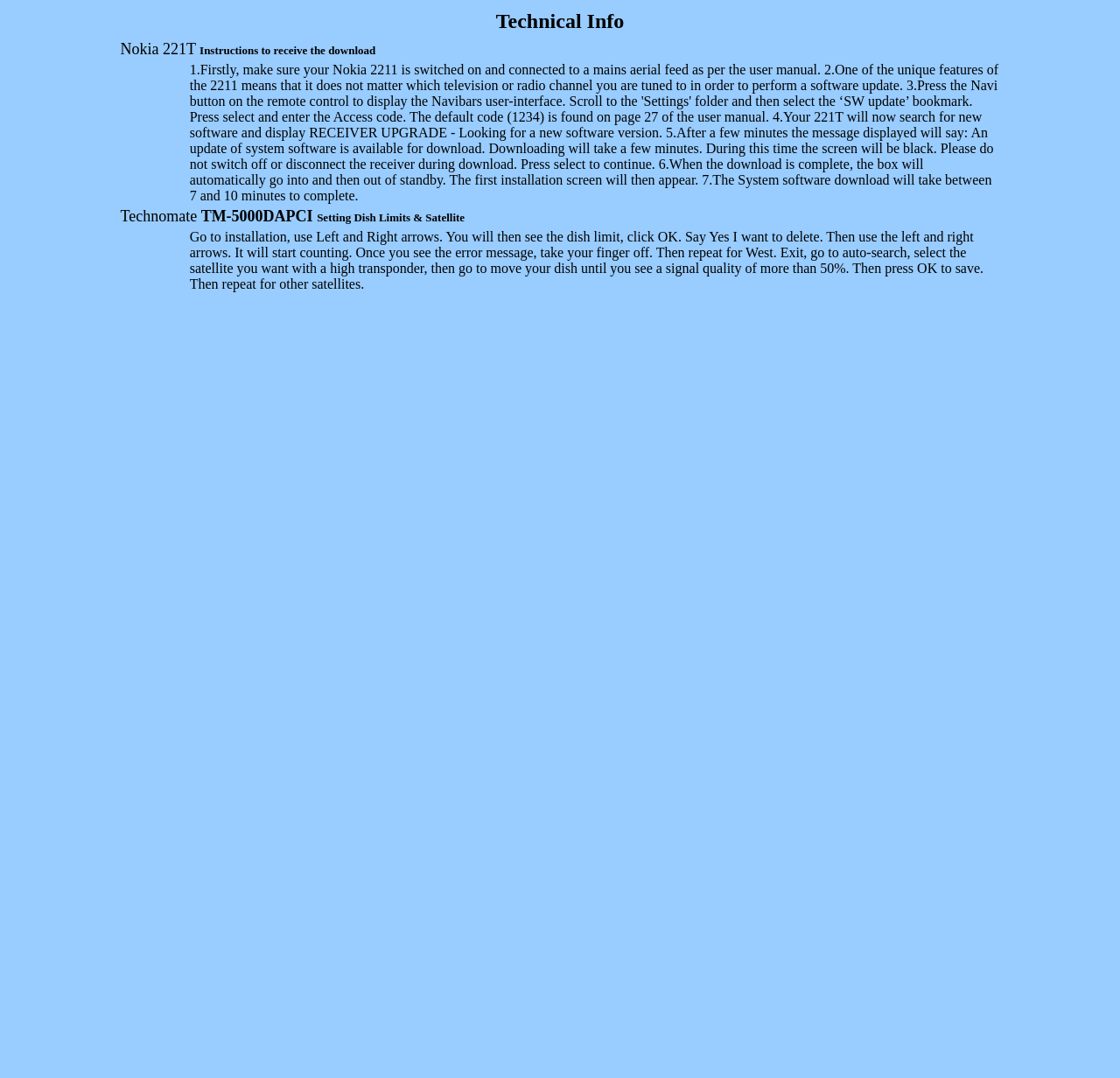What is the default access code for Nokia 2211?
Answer the question with as much detail as you can, using the image as a reference.

The default access code for Nokia 2211 is mentioned in the instructions on the webpage, which is found on page 27 of the user manual, and it is 1234.